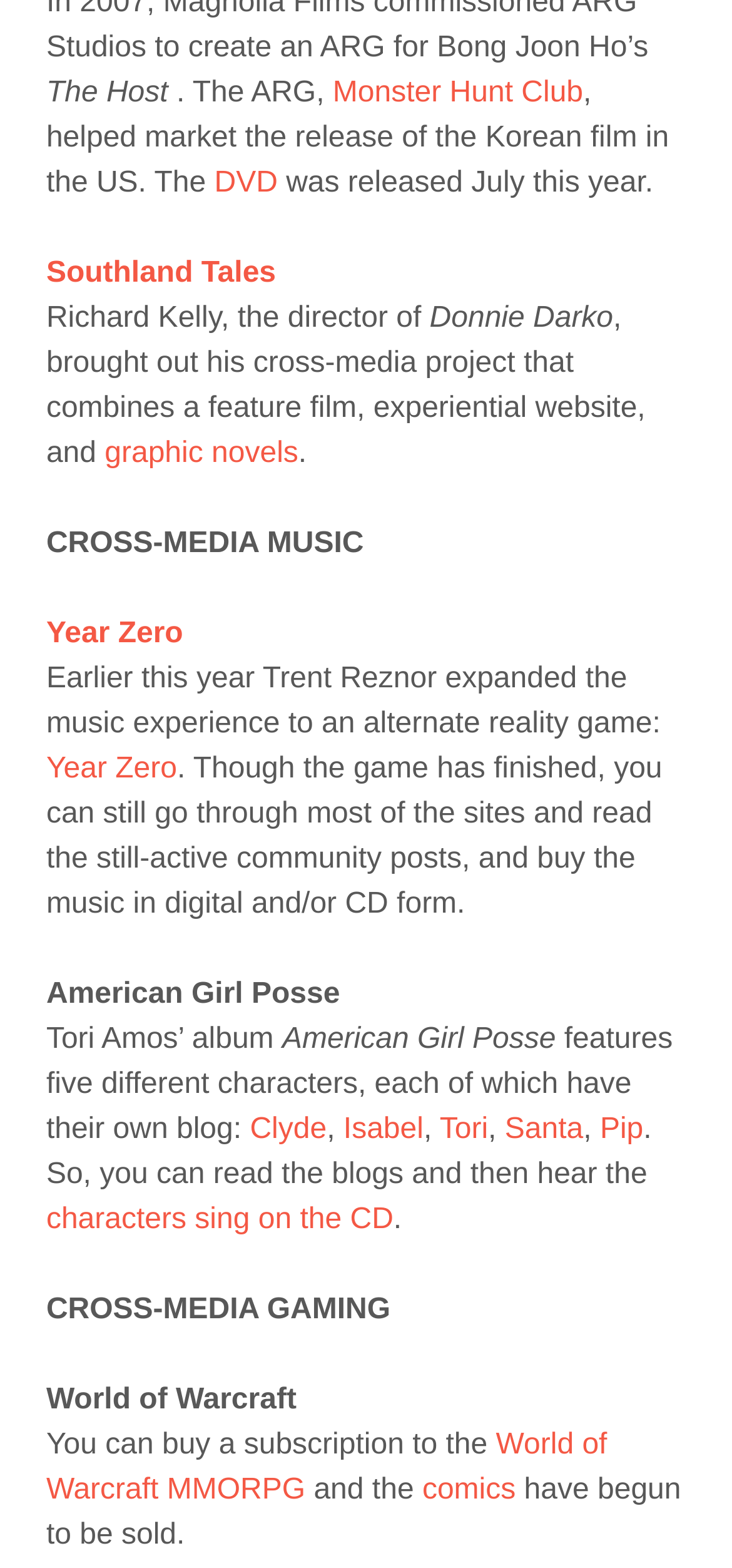Give a one-word or one-phrase response to the question: 
Who is the director of Donnie Darko?

Richard Kelly